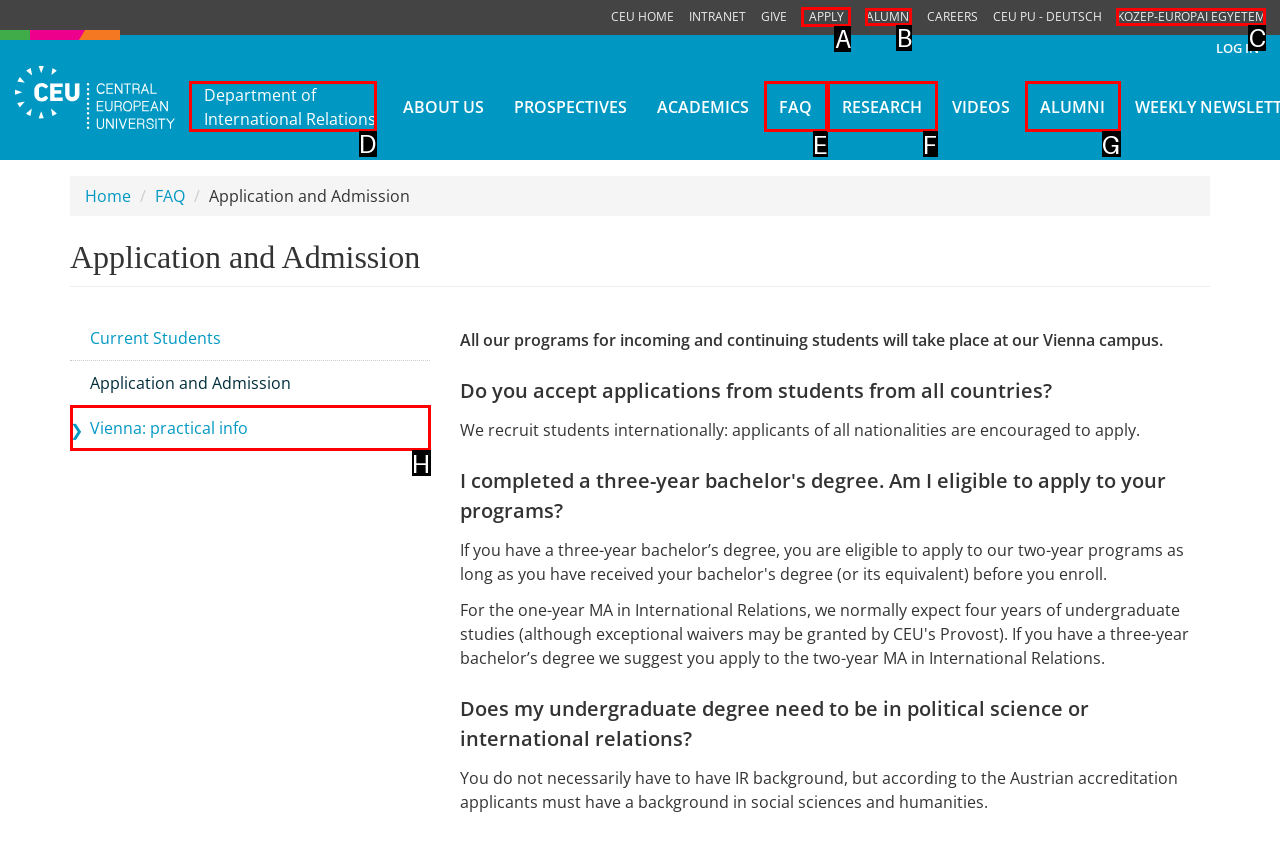Find the option you need to click to complete the following instruction: Go to the 'Department of International Relations' page
Answer with the corresponding letter from the choices given directly.

D